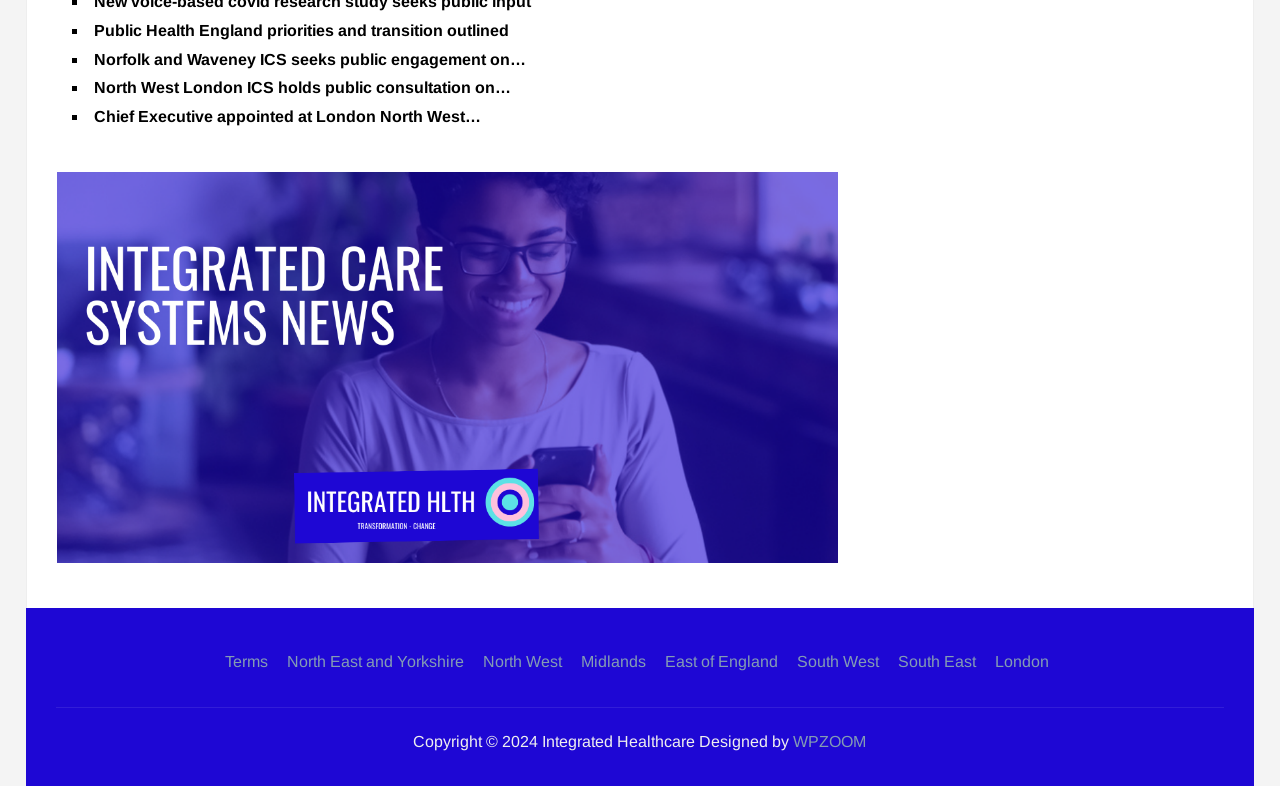Locate the bounding box coordinates of the clickable region to complete the following instruction: "Visit the Terms page."

[0.176, 0.831, 0.21, 0.852]